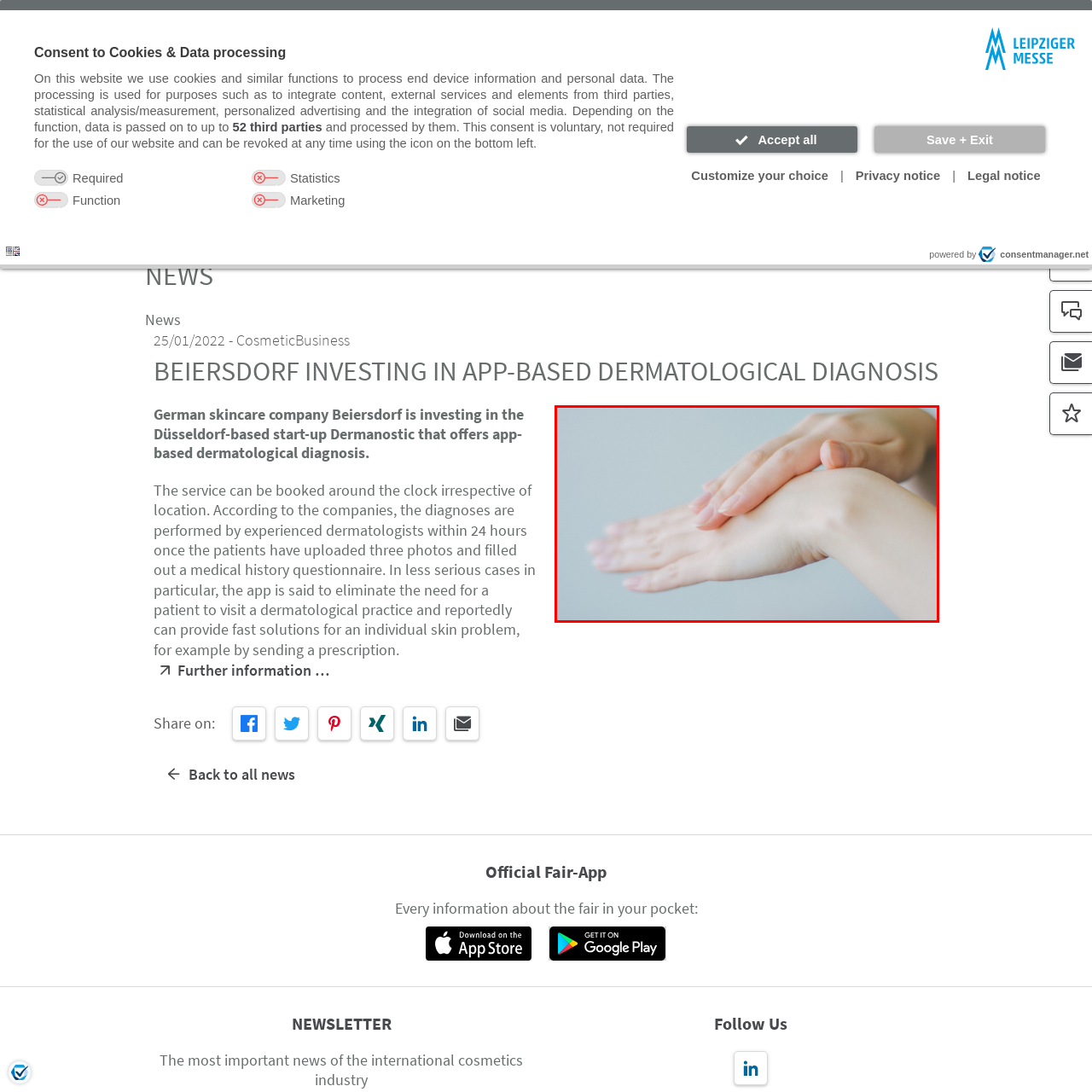Is the background bright?
Focus on the red-bounded area of the image and reply with one word or a short phrase.

No